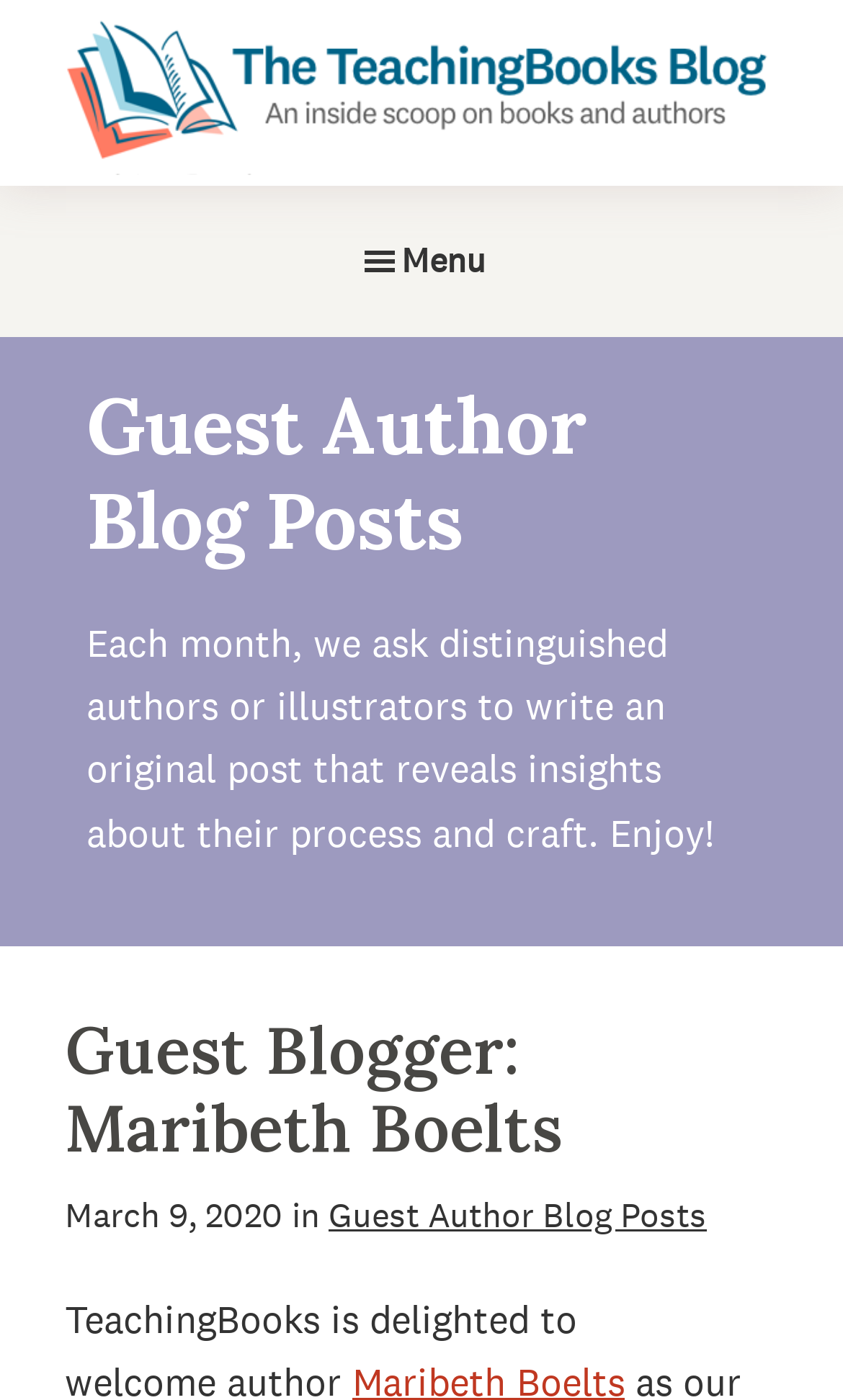What is the purpose of the button with the menu icon?
Please ensure your answer to the question is detailed and covers all necessary aspects.

The button with the menu icon is a toggle button, which means it can be pressed to expand or collapse the menu. Since the 'expanded' property is set to 'false', it is likely that the button is used to expand the menu.